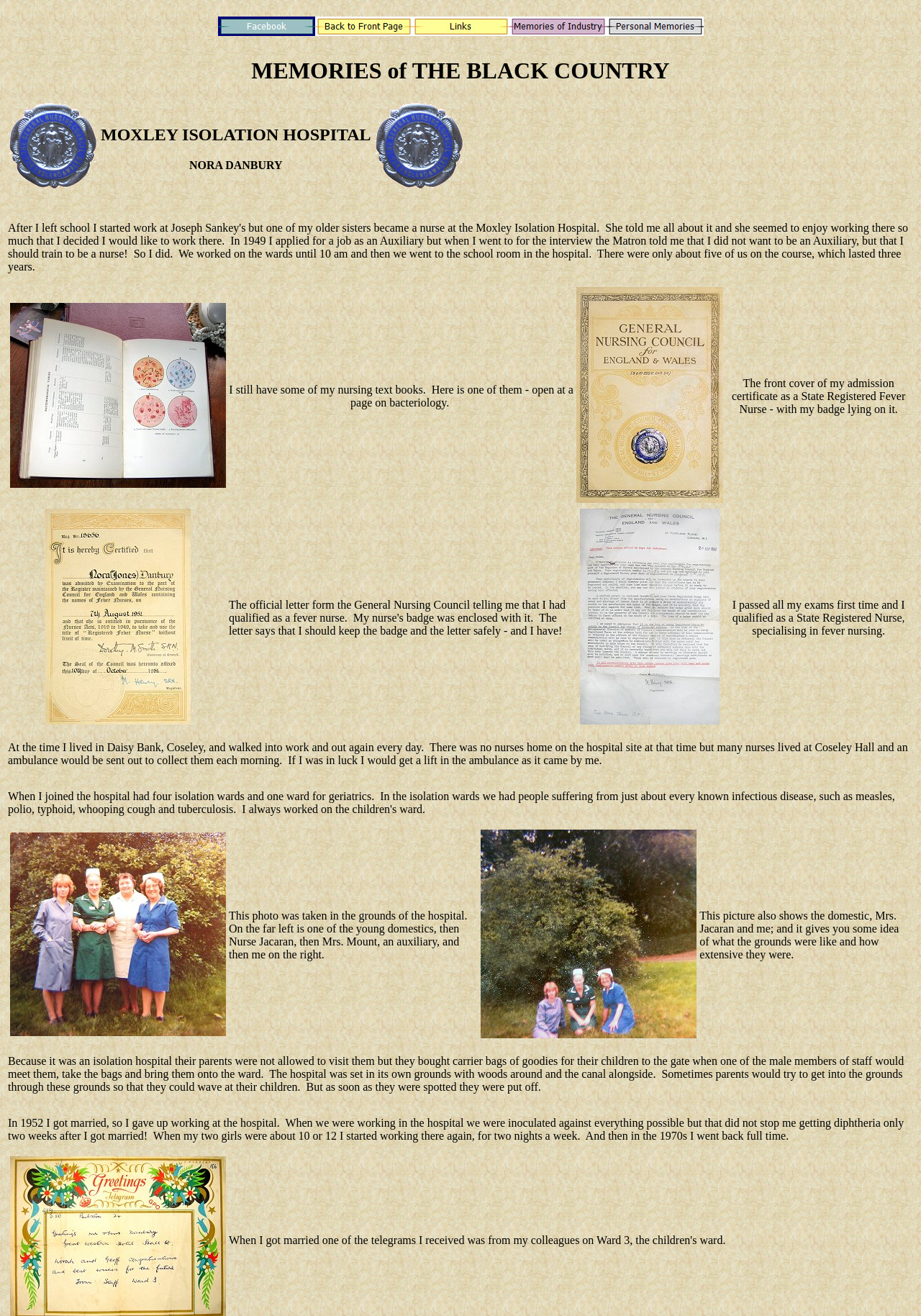How many nights a week did the author work at the hospital later in their career?
Please use the image to deliver a detailed and complete answer.

I found the answer by reading the text 'And then in the 1970s I went back full time. When my two girls were about 10 or 12 I started working there again, for two nights a week.' This indicates that the author worked 2 nights a week at the hospital.